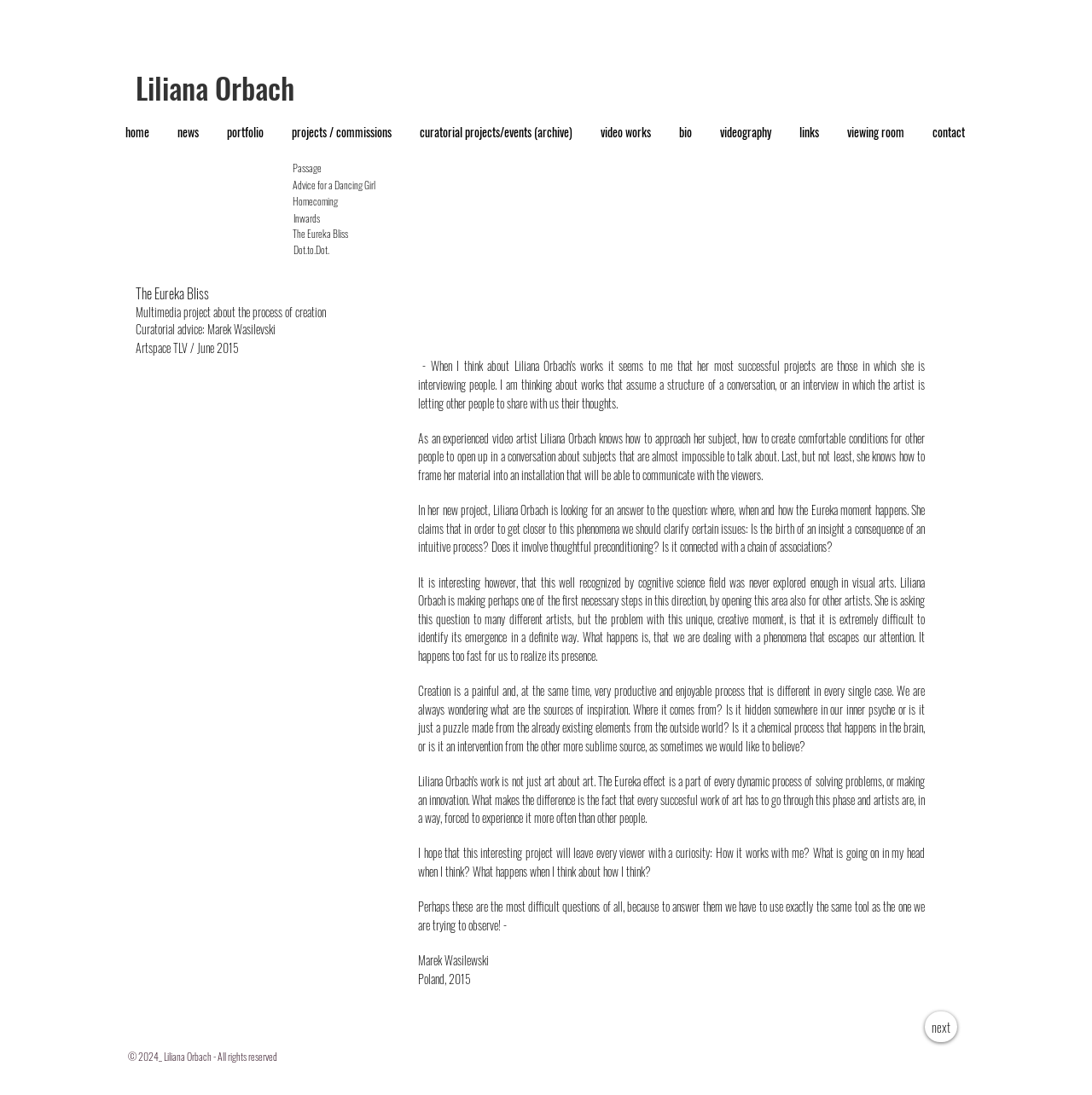Who provided curatorial advice for the project?
Based on the visual, give a brief answer using one word or a short phrase.

Marek Was